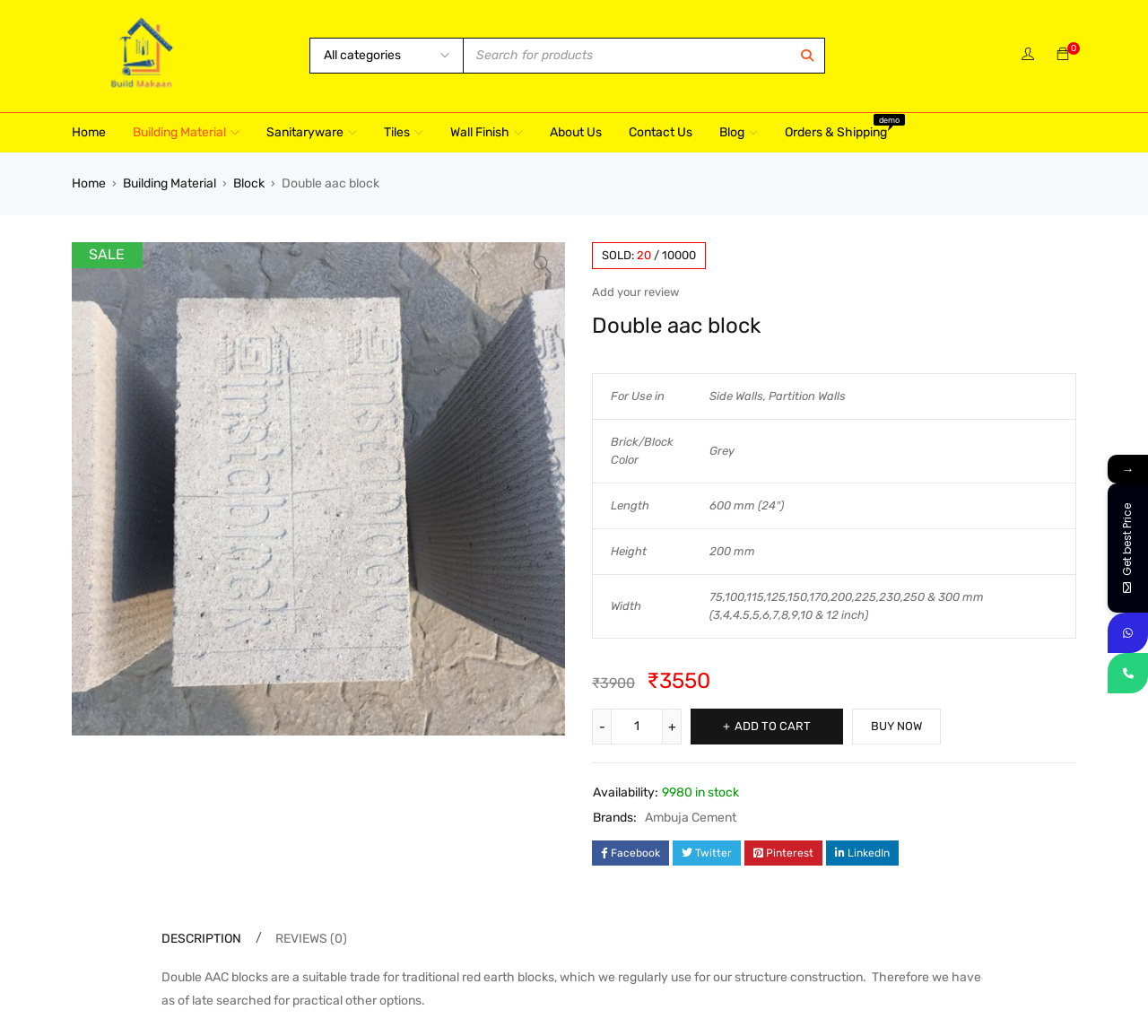Find the bounding box coordinates for the area that must be clicked to perform this action: "Click on the 'Double aac block' link".

[0.245, 0.169, 0.33, 0.184]